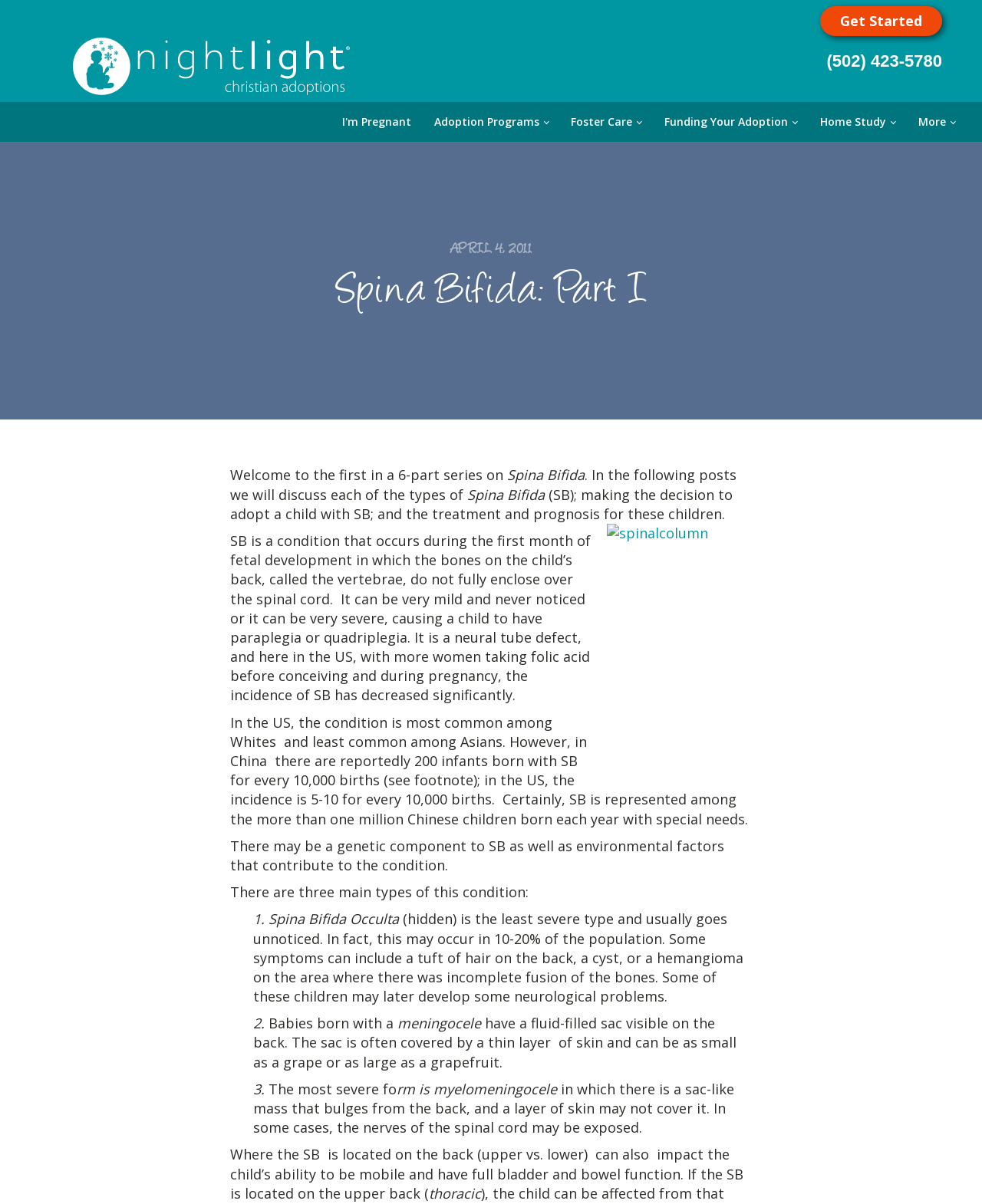What is the incidence of Spina Bifida in the US?
Can you provide a detailed and comprehensive answer to the question?

According to the article, the incidence of Spina Bifida in the US is 5-10 for every 10,000 births, which is significantly lower than in China where it is reportedly 200 infants born with SB for every 10,000 births.